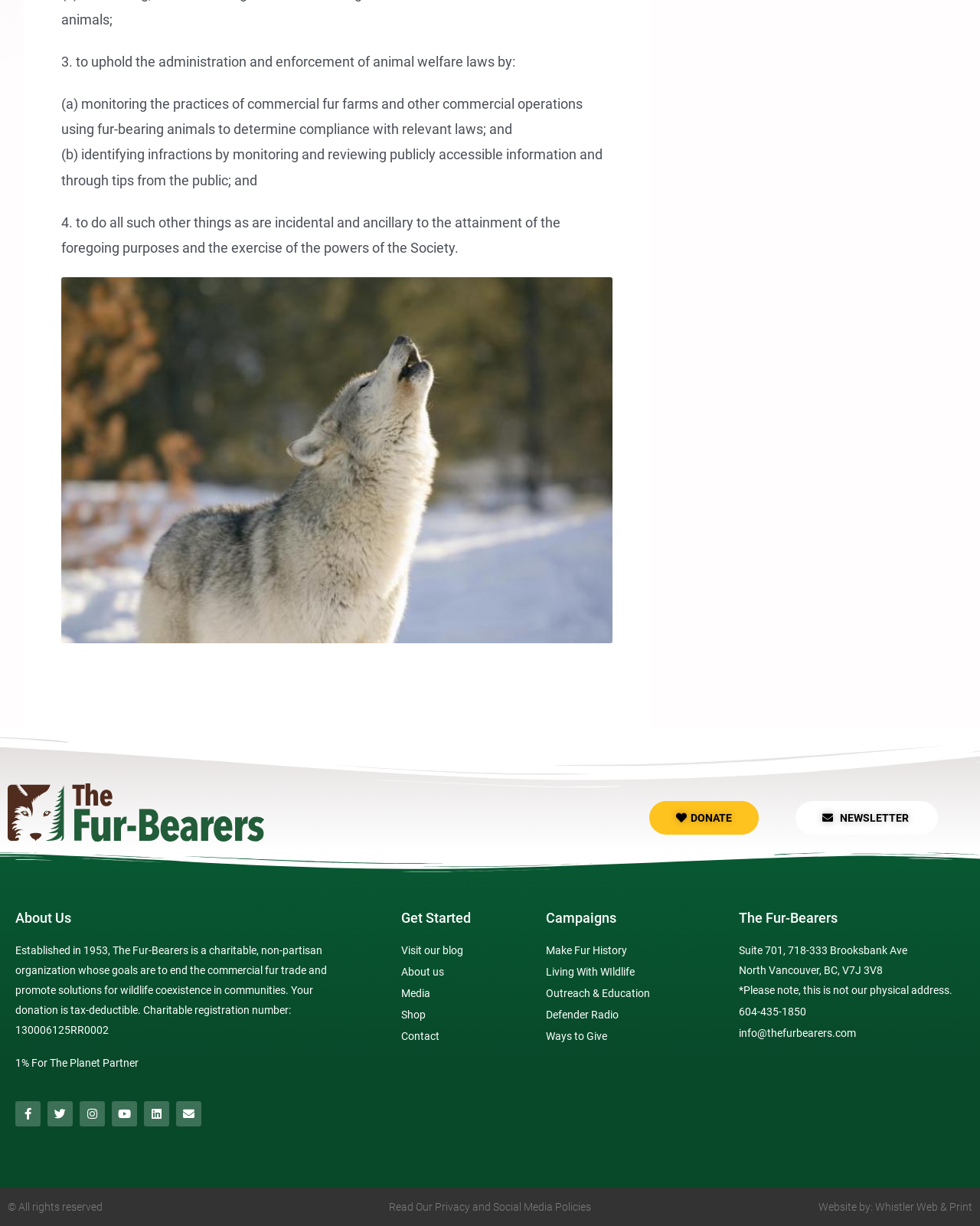Using the information from the screenshot, answer the following question thoroughly:
What is the address of The Fur-Bearers?

The address of The Fur-Bearers can be found in the link element with the text 'Suite 701, 718-333 Brooksbank Ave North Vancouver, BC, V7J 3V8 *Please note, this is not our physical address.'. This element is located under the 'The Fur-Bearers' heading.